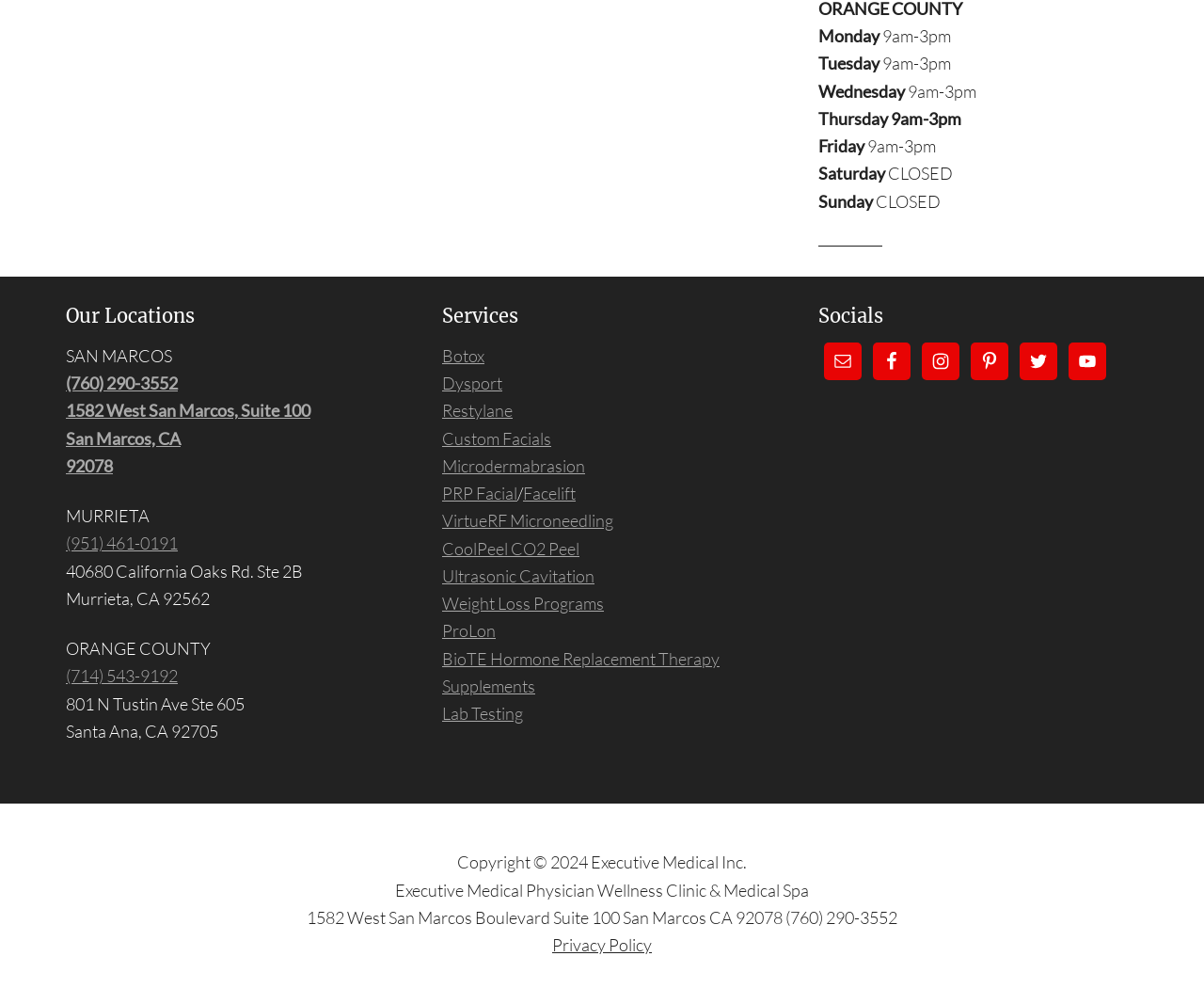Please identify the bounding box coordinates of where to click in order to follow the instruction: "Click on 'Home'".

None